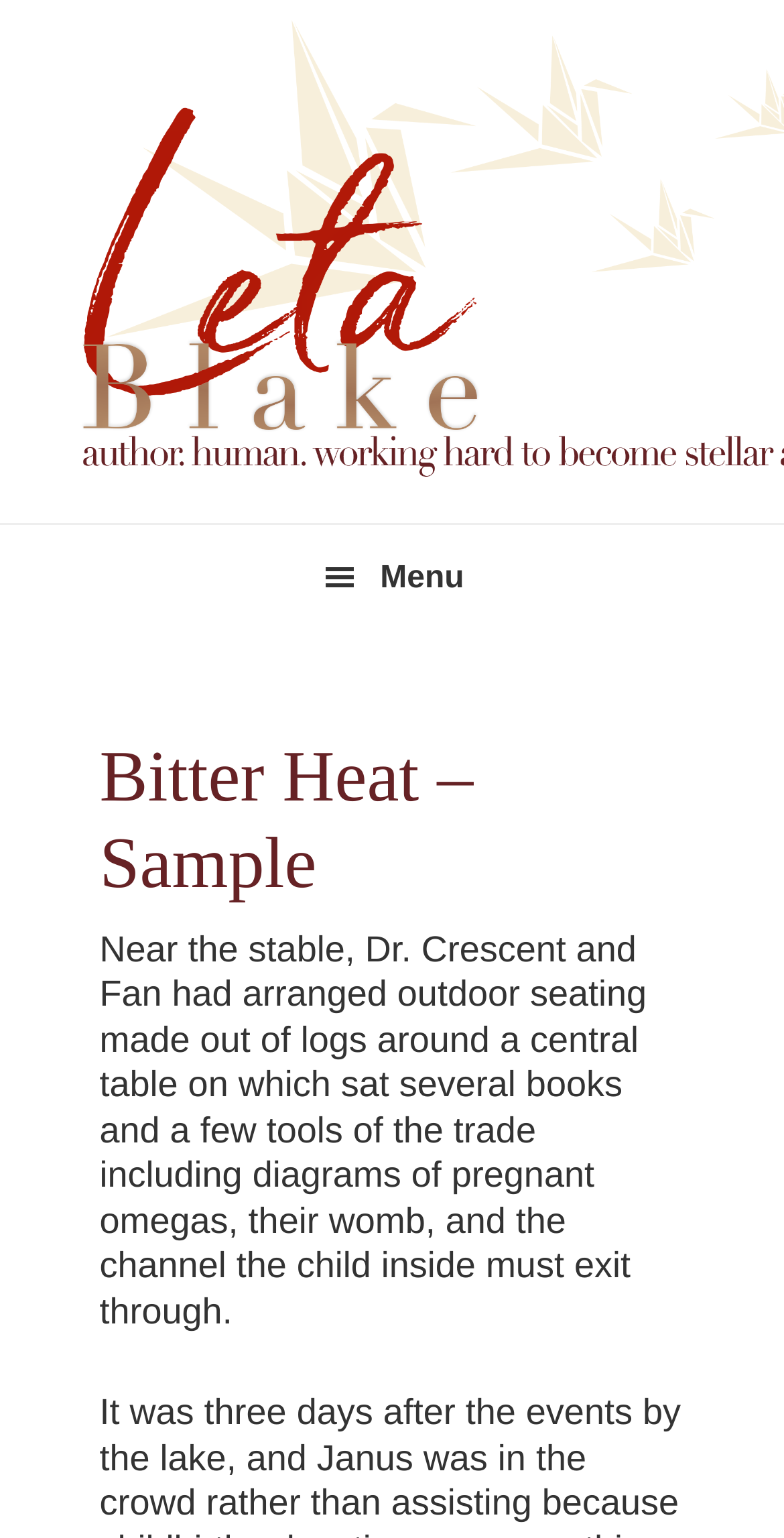Answer the question using only one word or a concise phrase: What is the main topic of the text?

Pregnancy